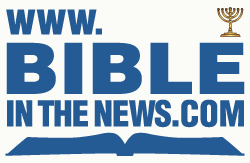What is symbolized by the open Bible in the logo?
Using the screenshot, give a one-word or short phrase answer.

biblical themes